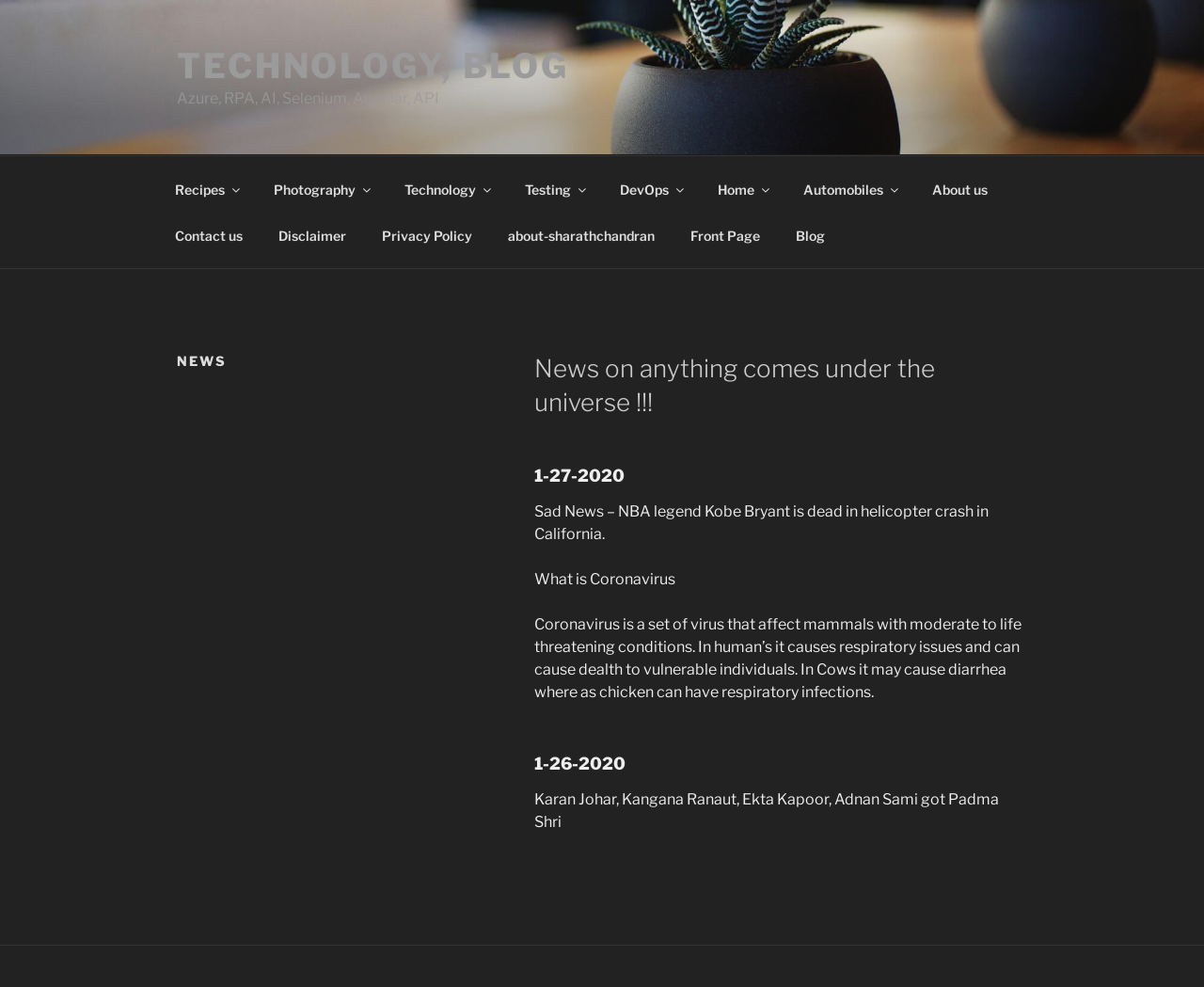Please answer the following query using a single word or phrase: 
What is the main category of news on this webpage?

Technology